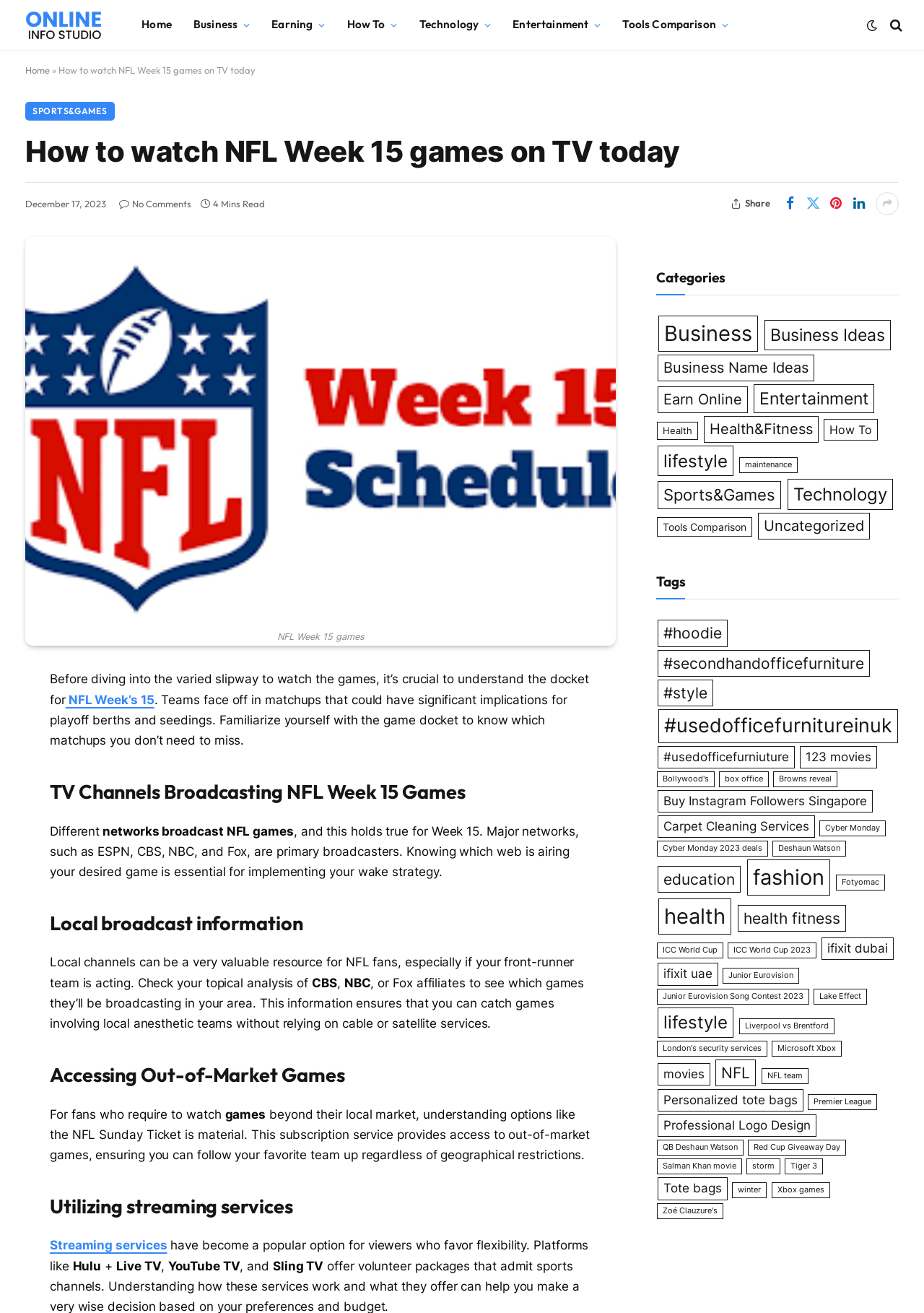Locate the heading on the webpage and return its text.

How to watch NFL Week 15 games on TV today